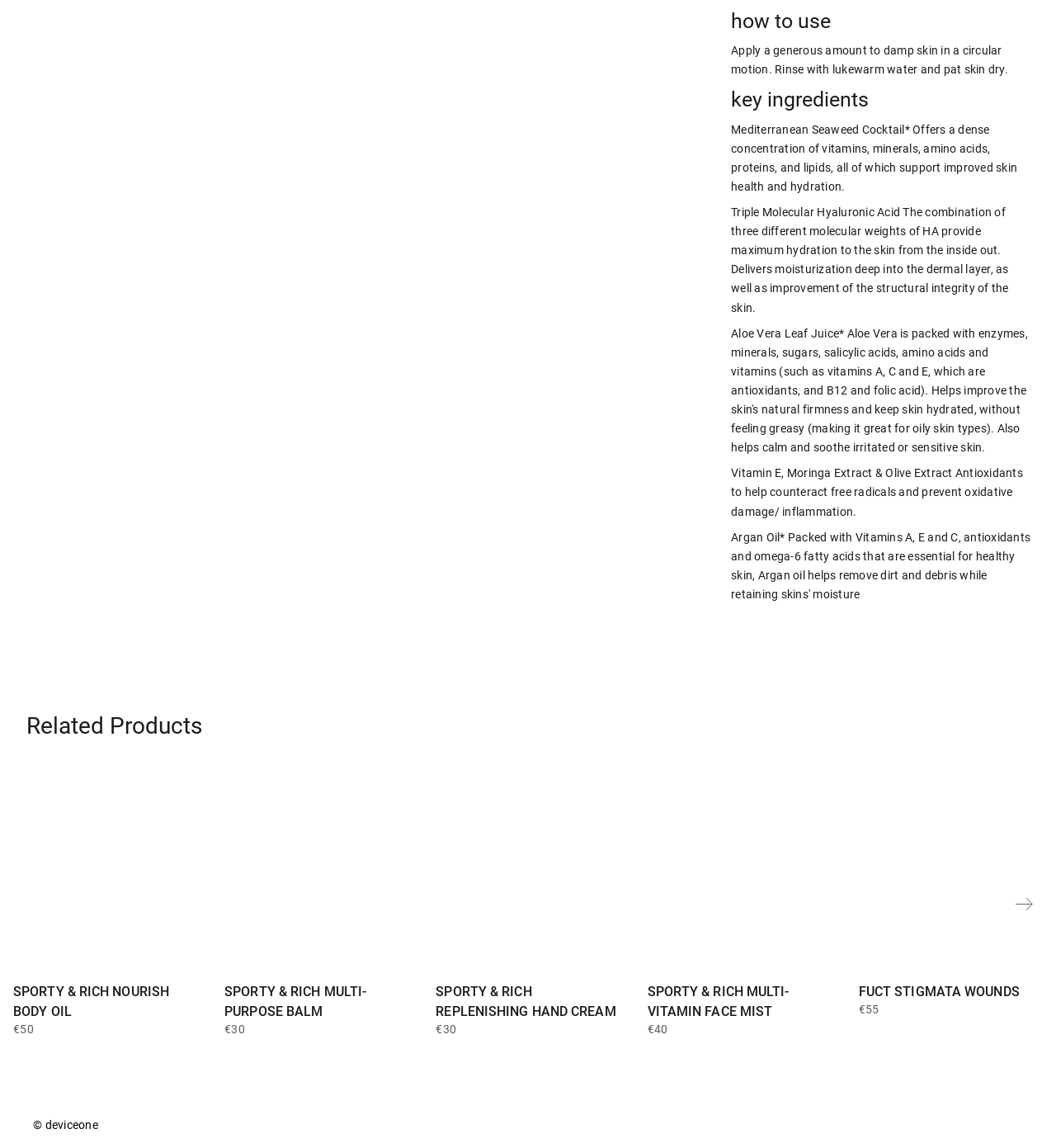Provide a one-word or short-phrase answer to the question:
What is the product usage instruction?

Apply to damp skin in circular motion